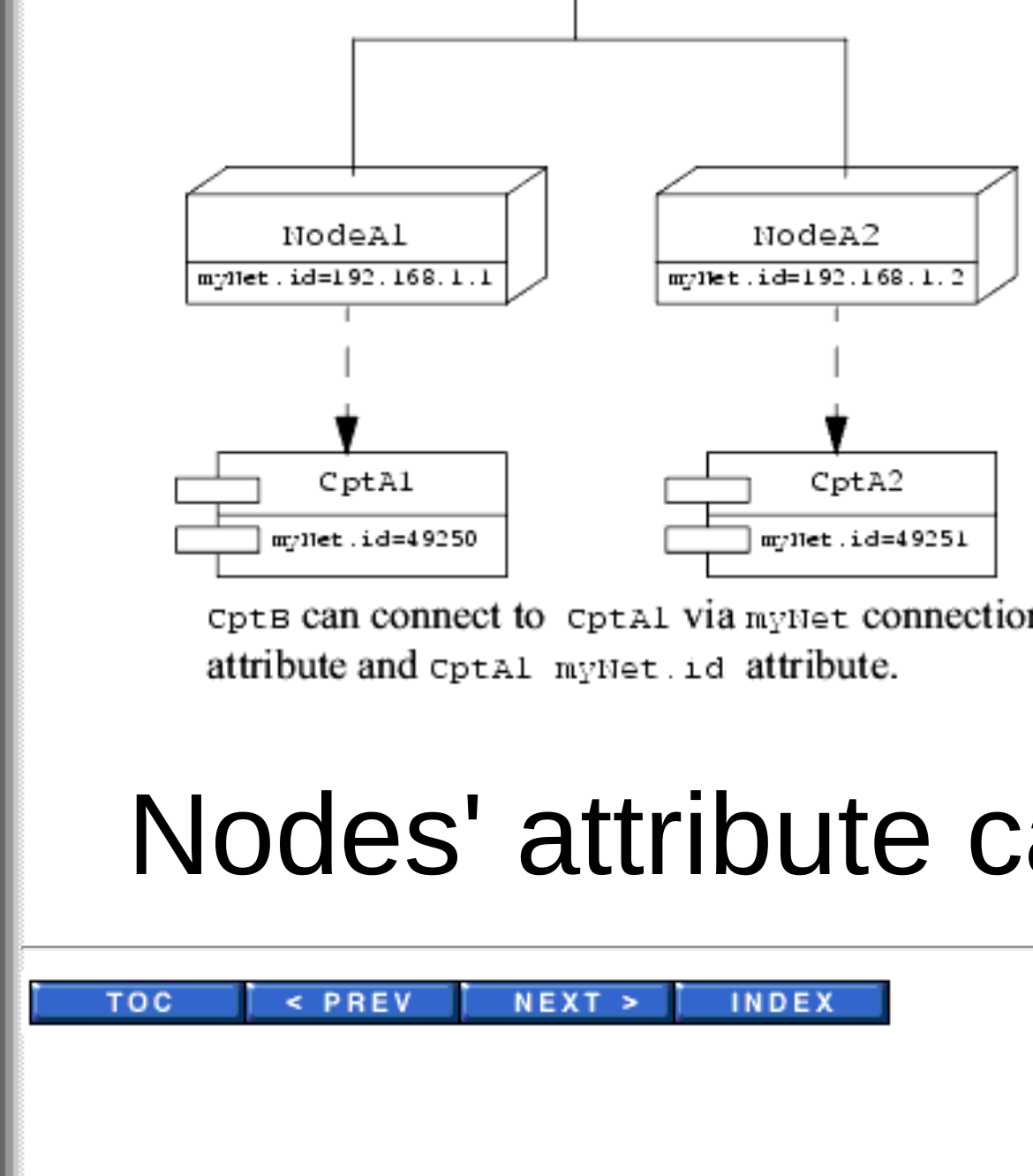Kindly respond to the following question with a single word or a brief phrase: 
How many navigation links are there?

4